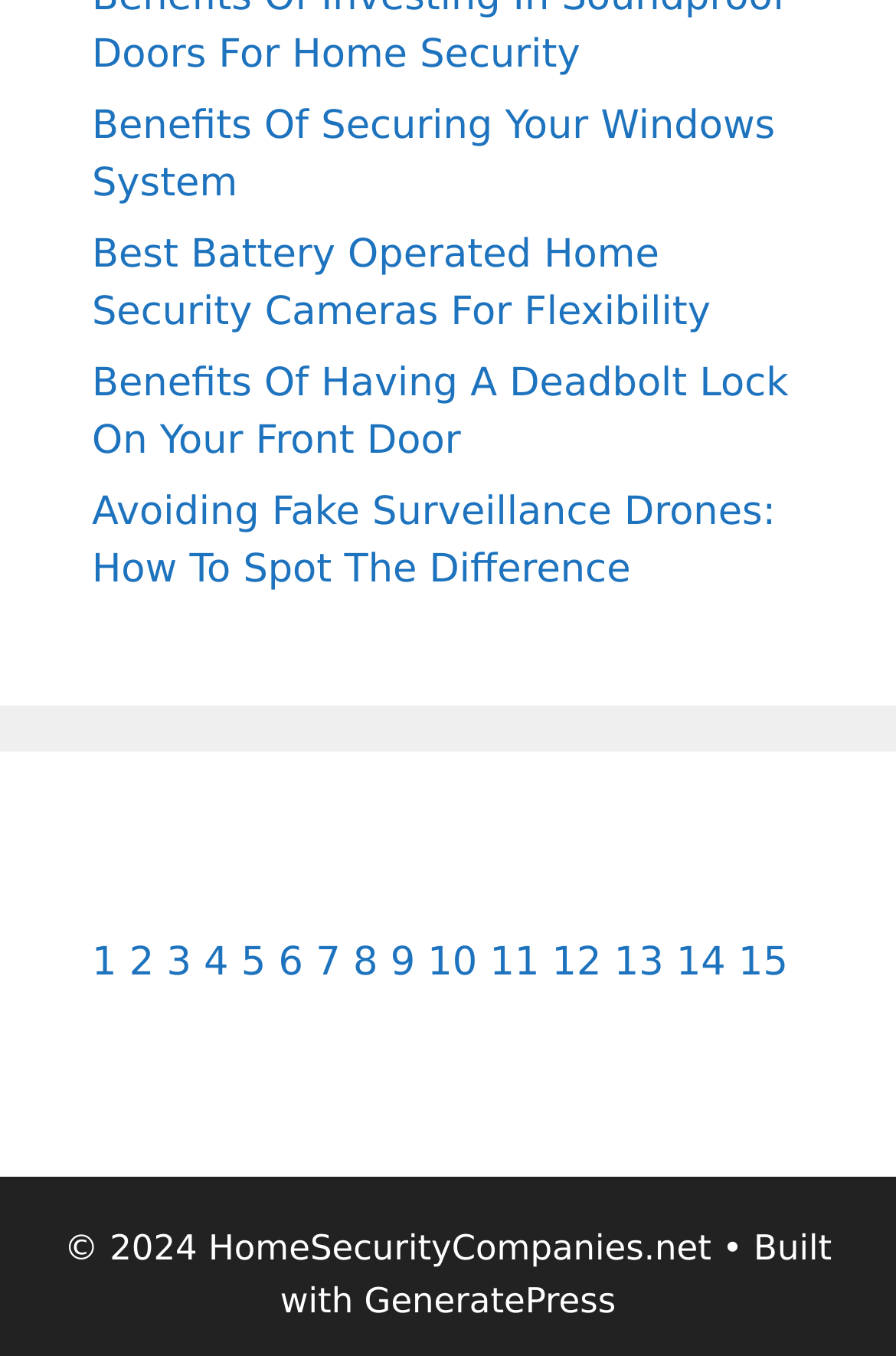Answer the question in one word or a short phrase:
What is the copyright year of the webpage?

2024